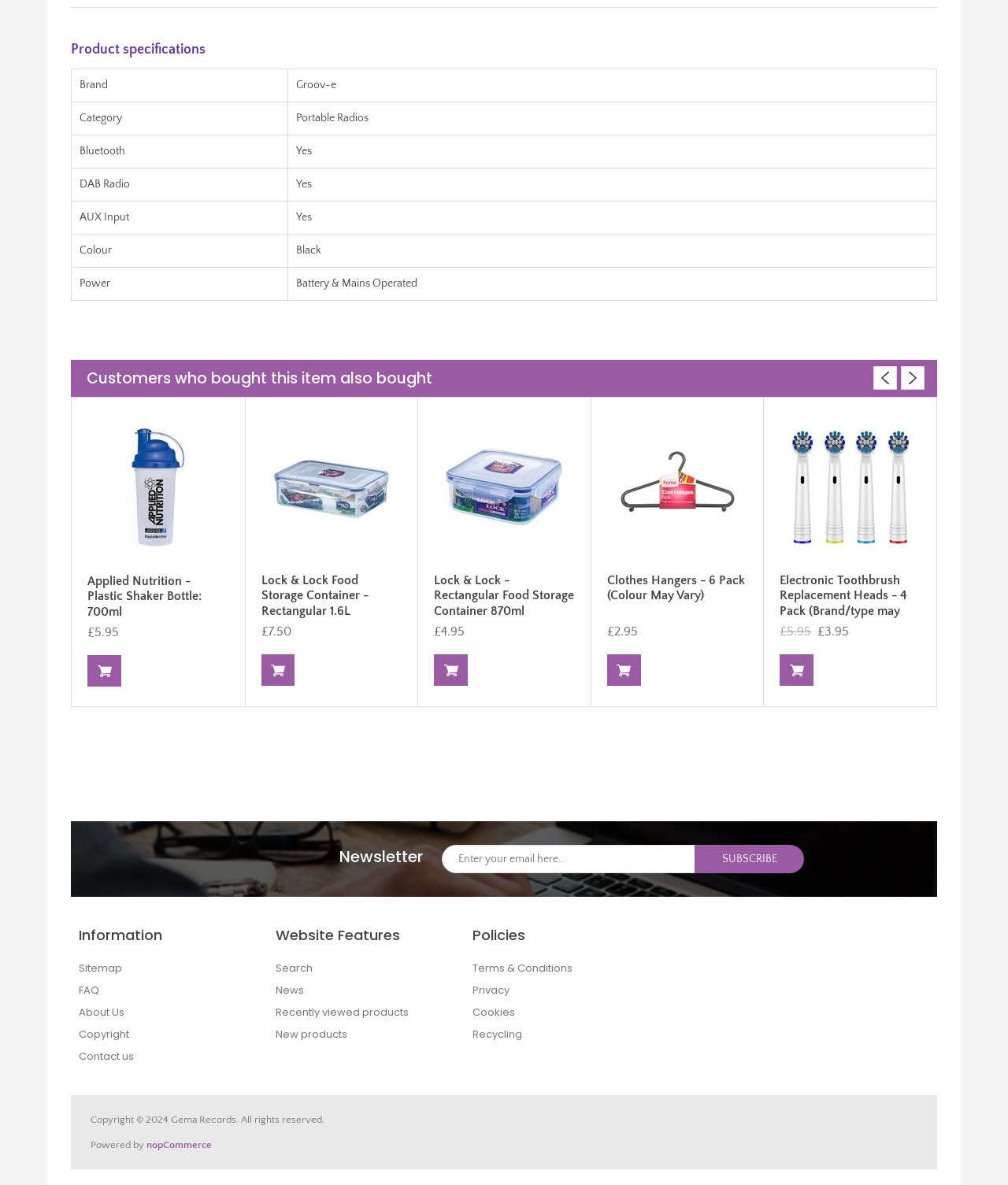Find the bounding box coordinates of the clickable element required to execute the following instruction: "Visit the 'Refermate.com' website". Provide the coordinates as four float numbers between 0 and 1, i.e., [left, top, right, bottom].

None